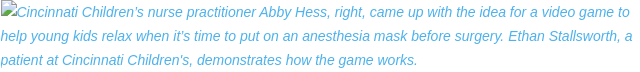What is the purpose of the video game?
Provide a detailed and well-explained answer to the question.

According to the caption, the video game is designed to assist young children in alleviating anxiety when it’s time to wear an anesthesia mask before surgery, which suggests that the purpose of the video game is to reduce anxiety in children.